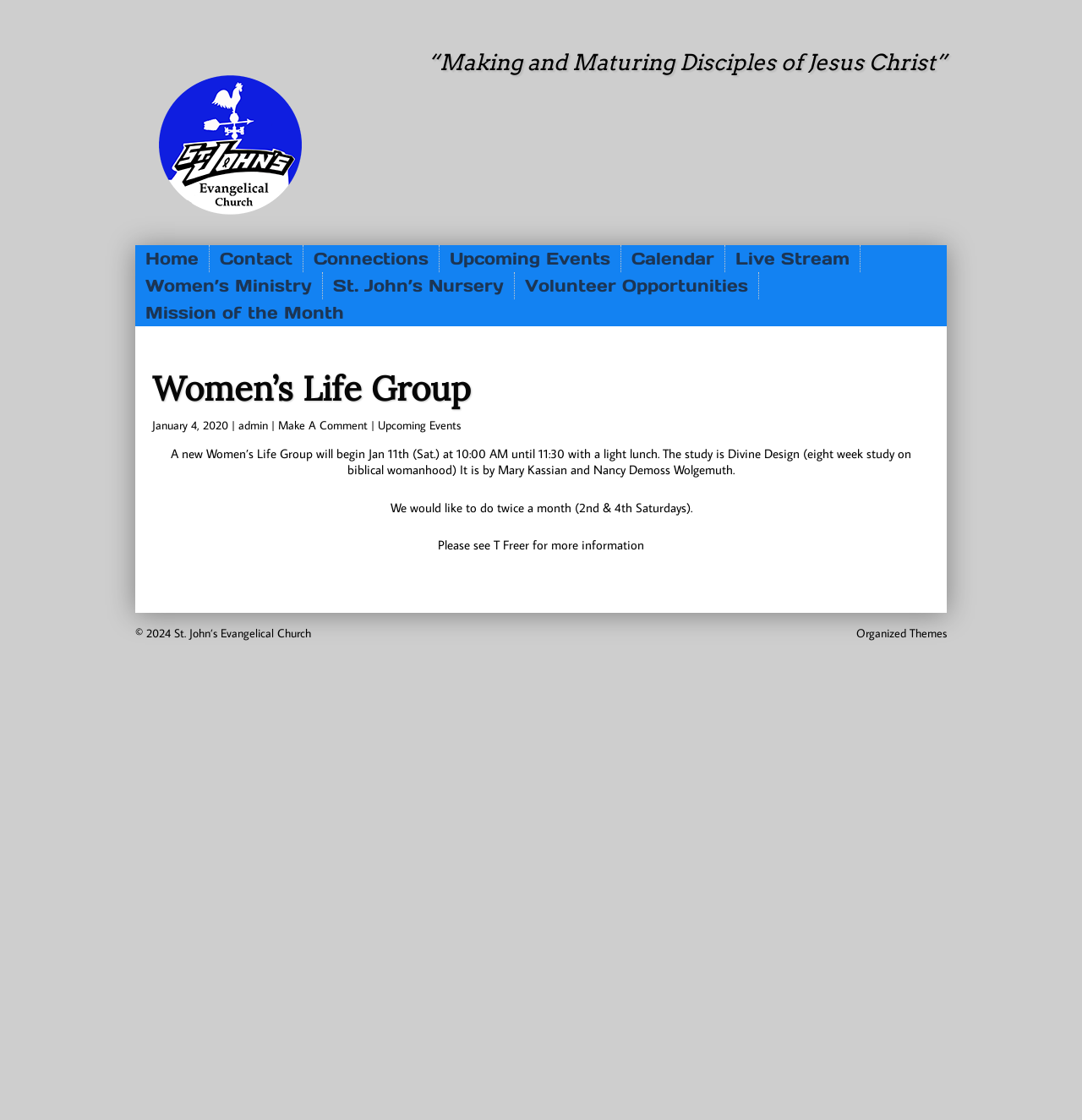Determine the bounding box coordinates for the element that should be clicked to follow this instruction: "Learn about Women’s Ministry". The coordinates should be given as four float numbers between 0 and 1, in the format [left, top, right, bottom].

[0.125, 0.243, 0.298, 0.267]